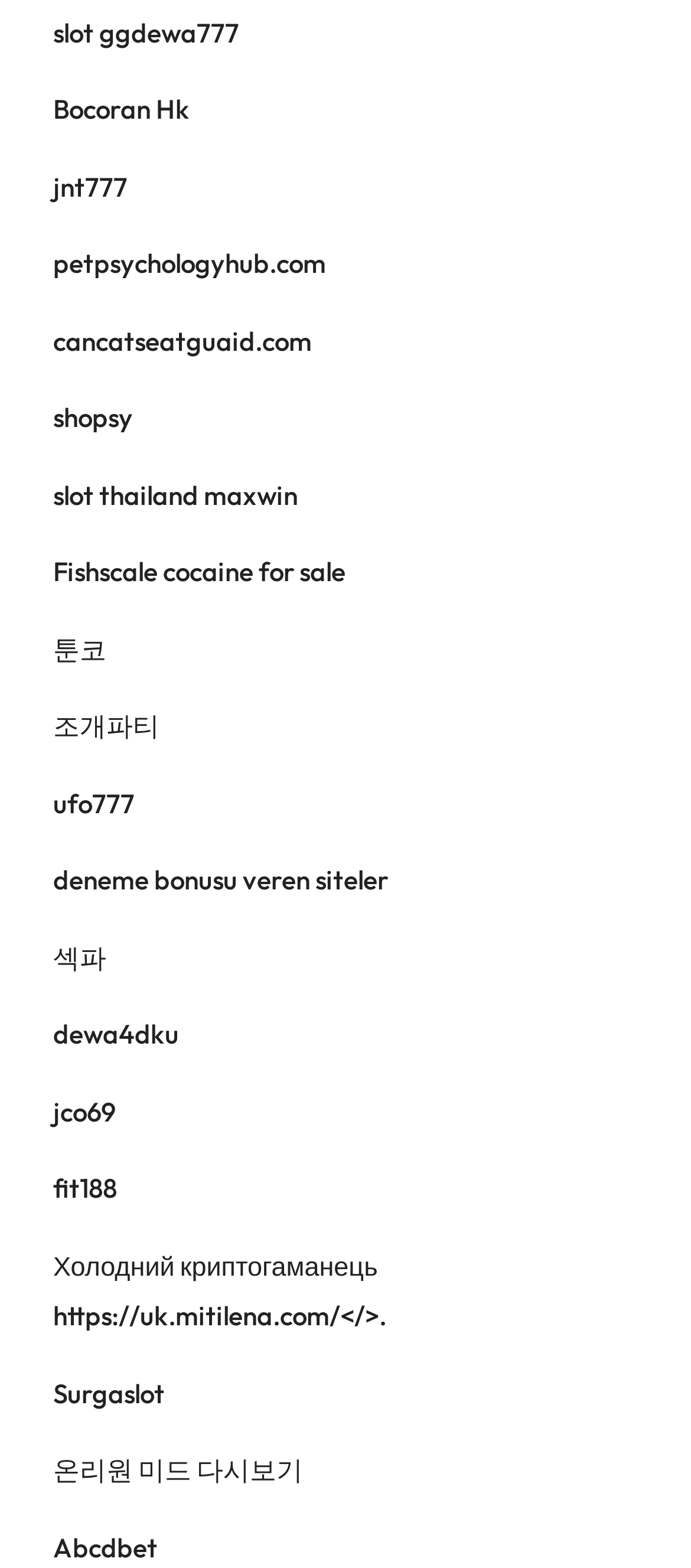Provide the bounding box coordinates of the area you need to click to execute the following instruction: "Explore slot games at Surgaslot".

[0.077, 0.877, 0.238, 0.899]